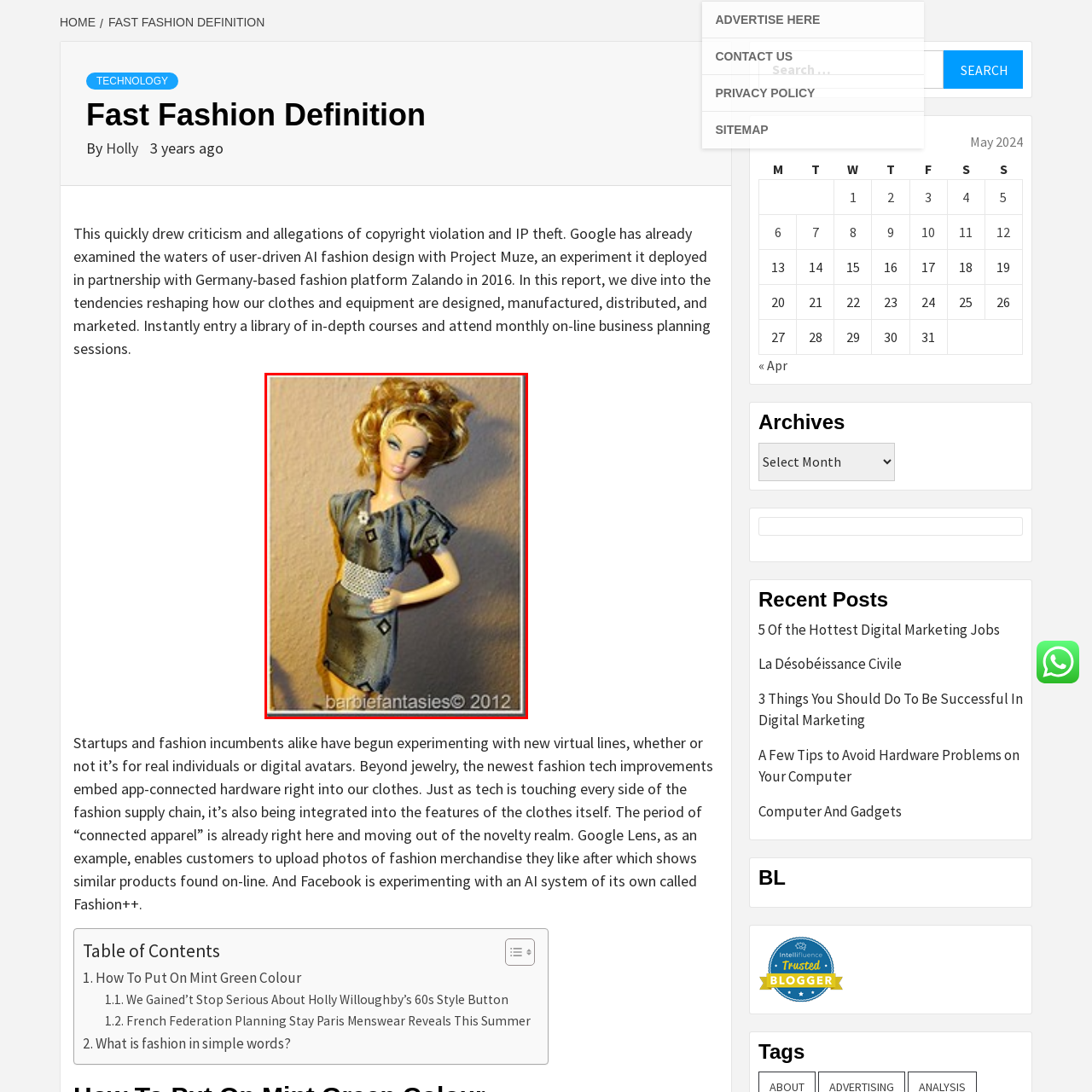Observe the image segment inside the red bounding box and answer concisely with a single word or phrase: What is the purpose of the sparkly belt?

To cinch at the waist